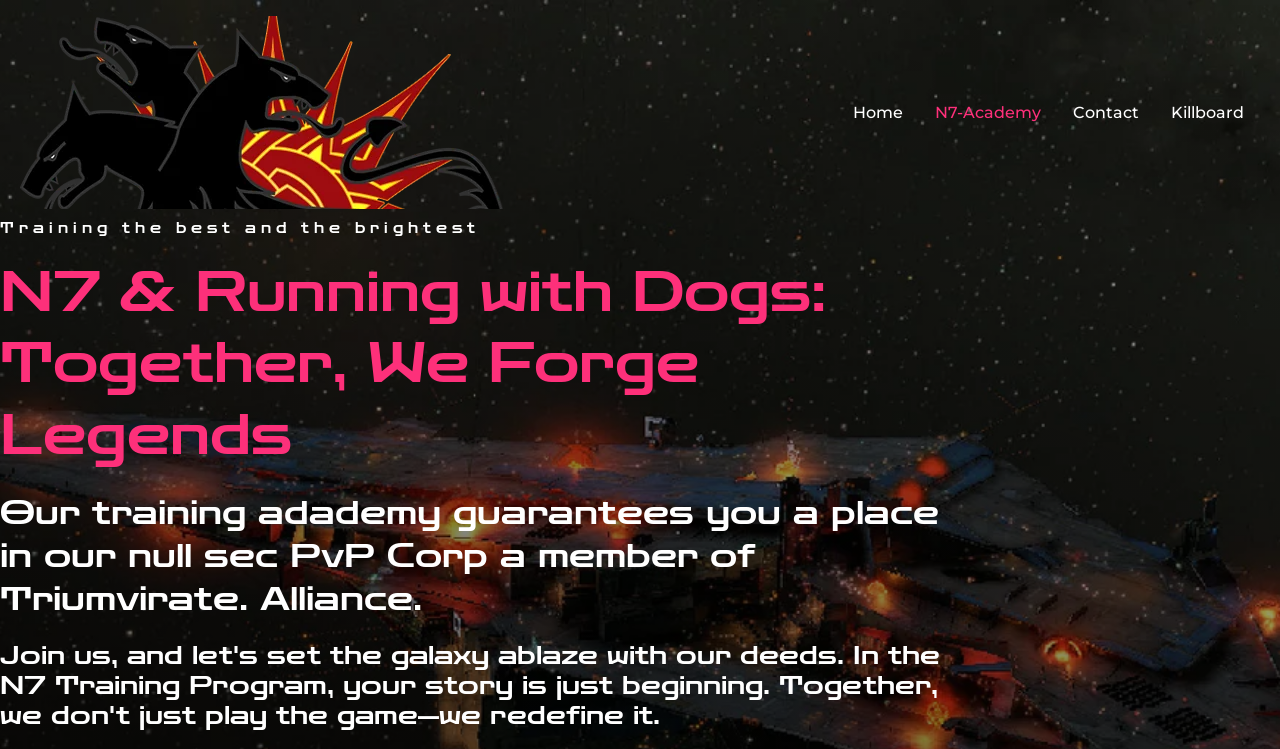How many navigation links are there?
Look at the image and answer the question with a single word or phrase.

4